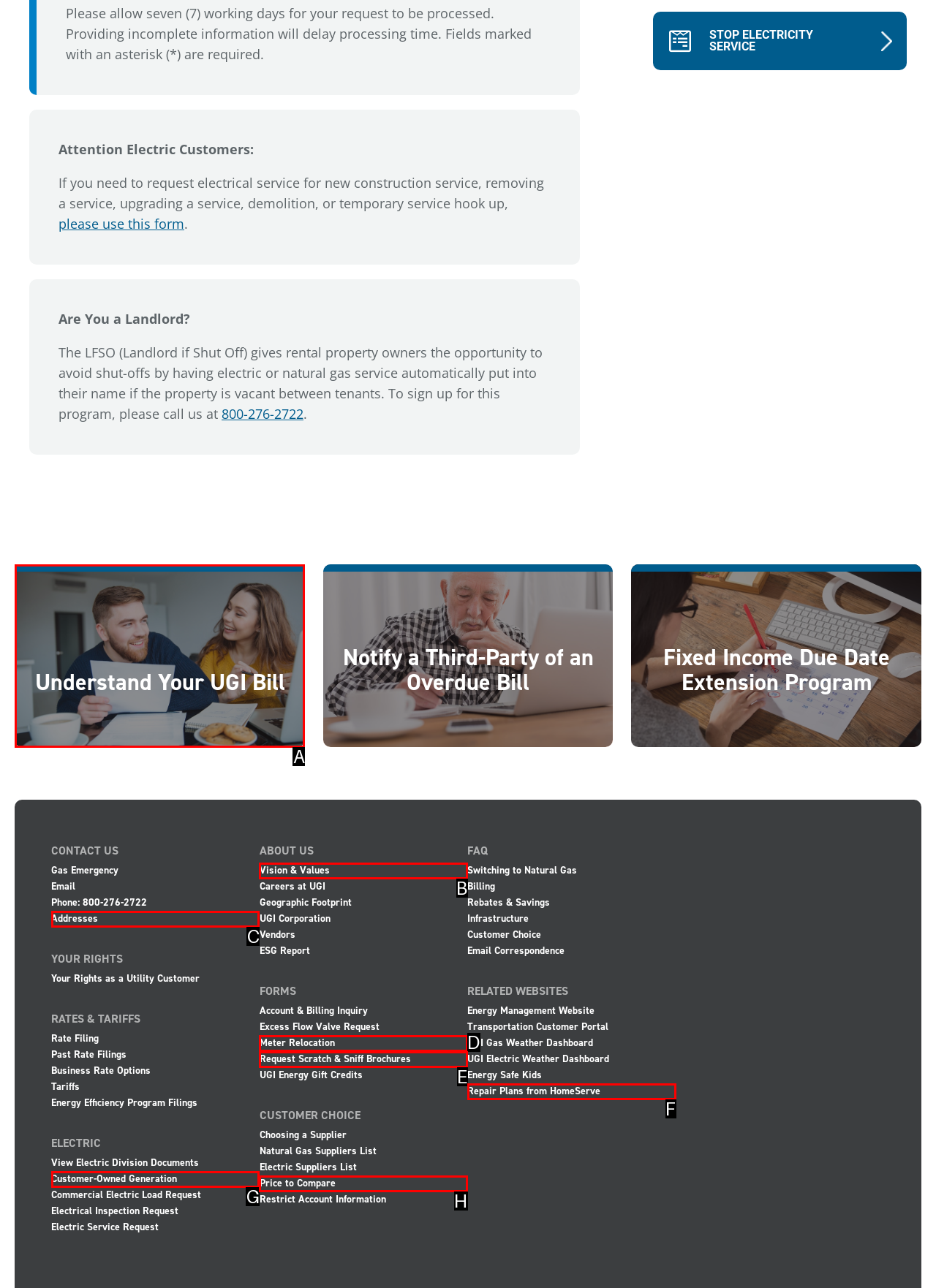Select the letter that corresponds to the UI element described as: Request Scratch & Sniff Brochures
Answer by providing the letter from the given choices.

E